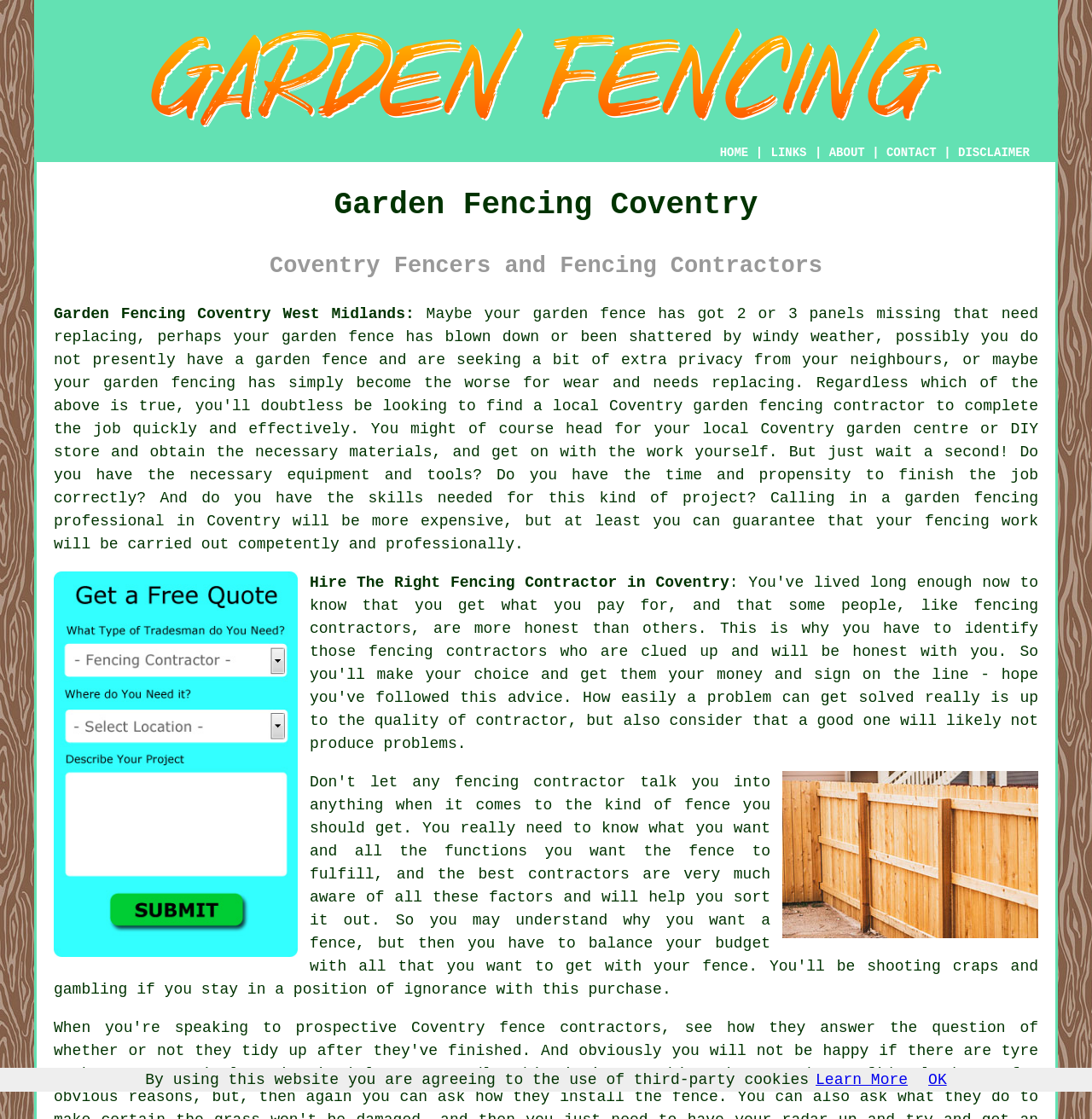Please respond in a single word or phrase: 
What is the alternative to hiring a fencing contractor?

DIY